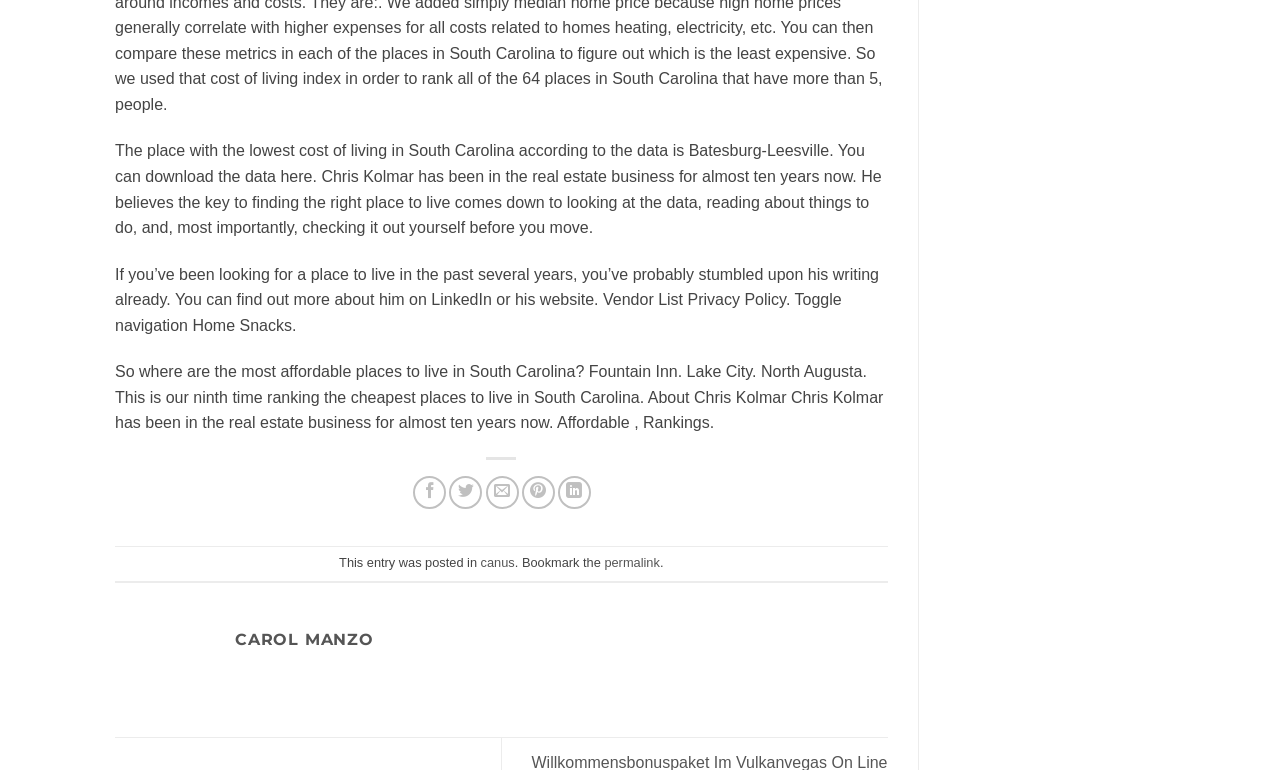What is the category of the article?
Answer the question with a single word or phrase derived from the image.

Rankings